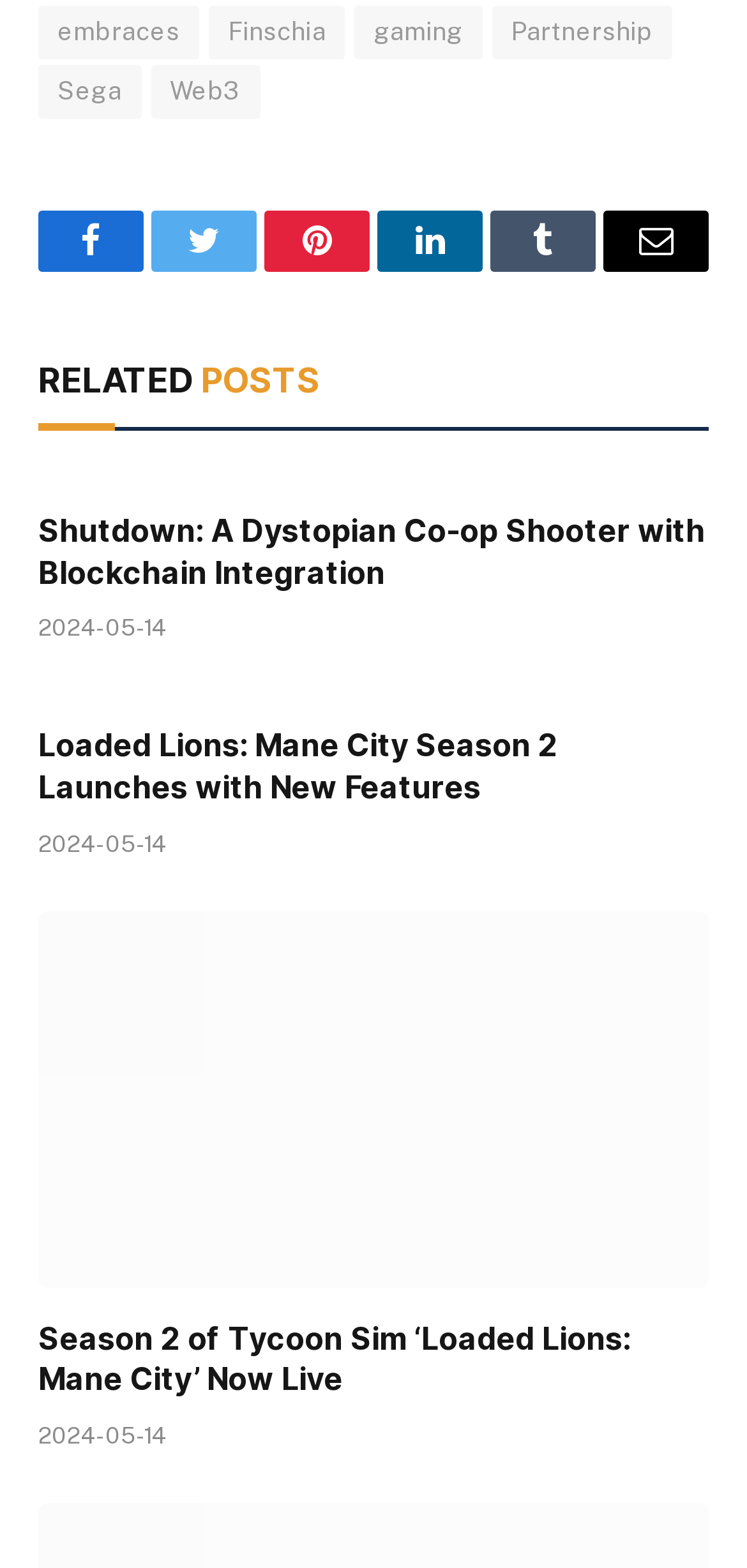Locate the bounding box coordinates of the element I should click to achieve the following instruction: "read the note '1.'".

None